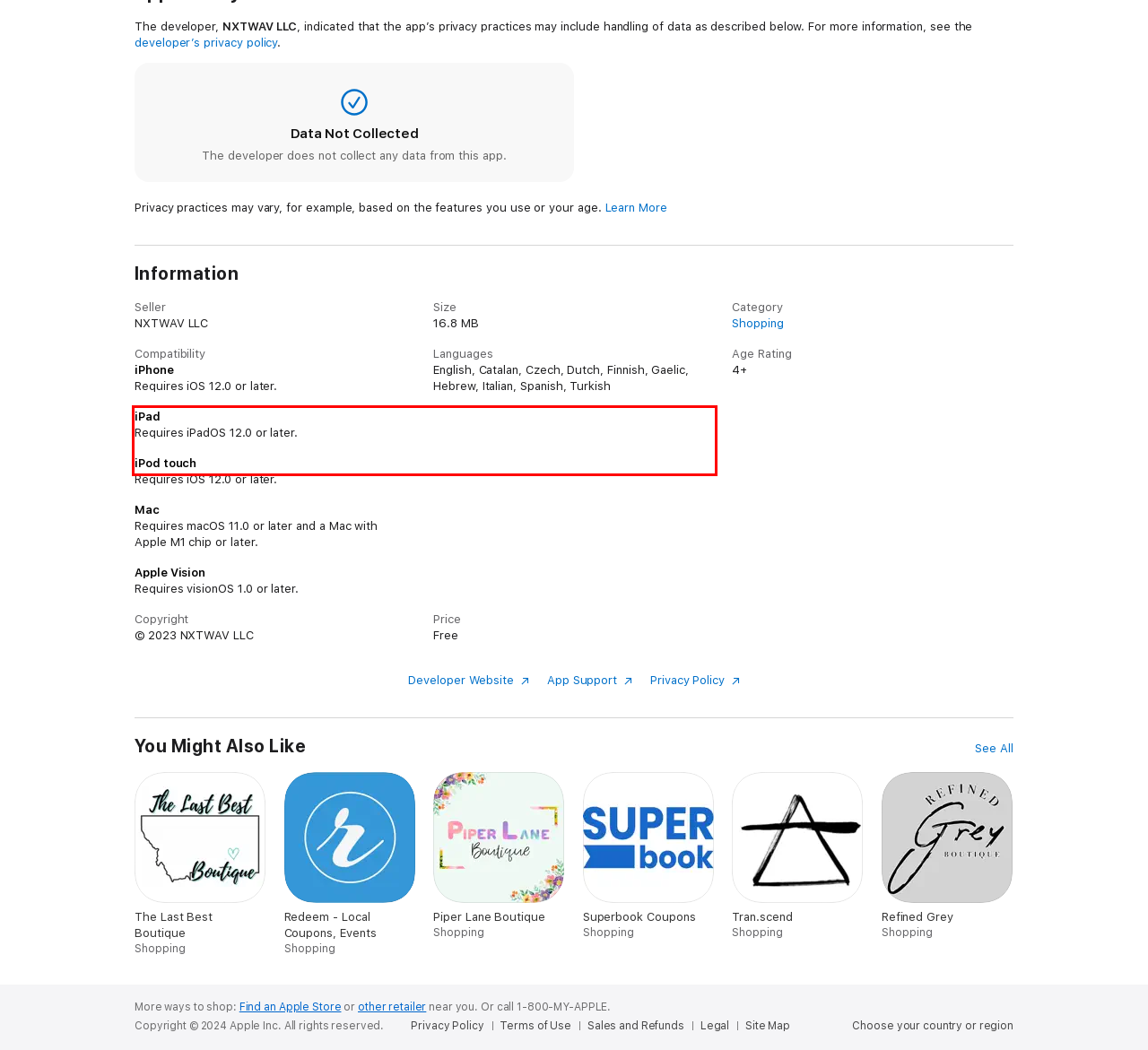From the screenshot of the webpage, locate the red bounding box and extract the text contained within that area.

Each bankable coupon can only be registered to one consumer at a time. But they can also be modified and traded to other consumers for a different bankable coupon on CouponBanker. This free exchange allows consumers to subtly convey their future purchase intentions directly to the specific business that issued the bankable coupon.